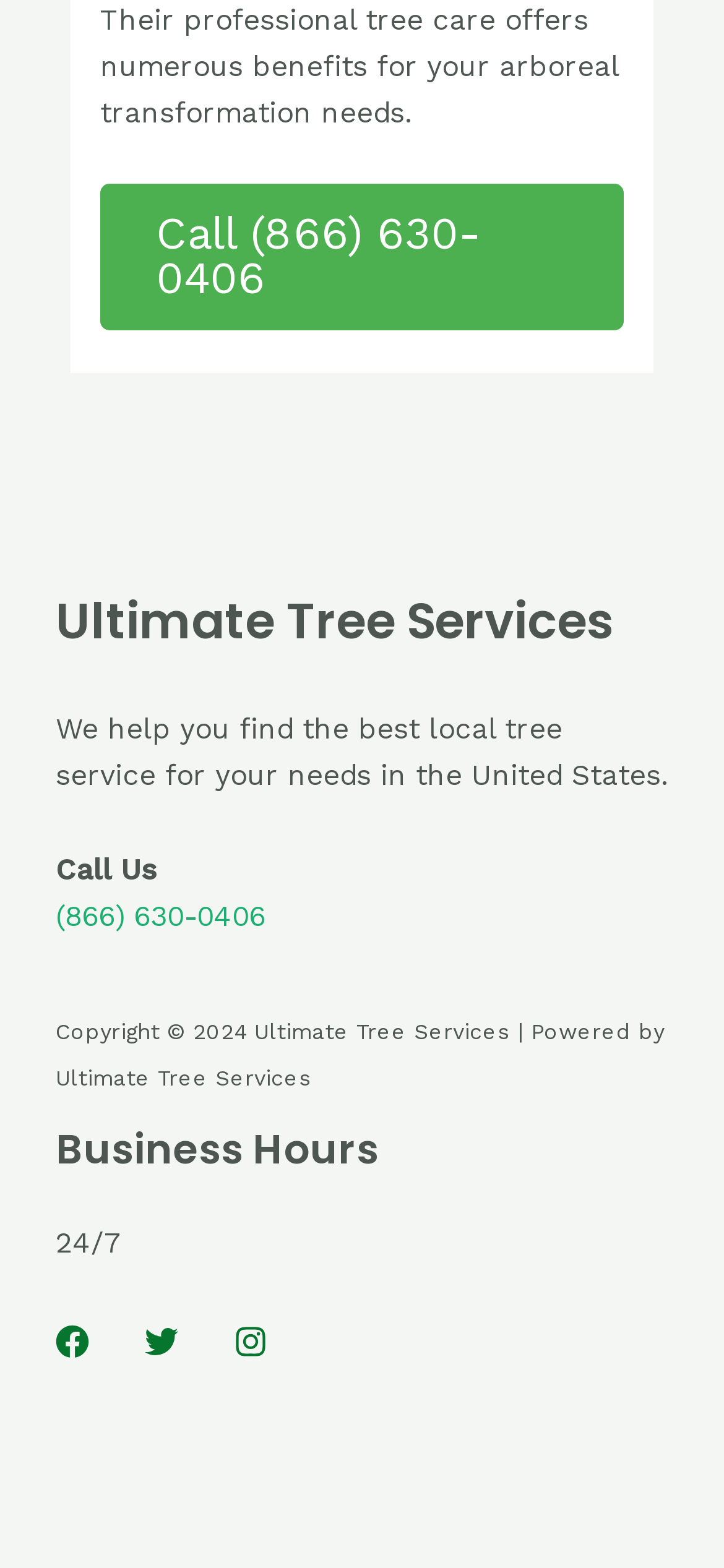Could you please study the image and provide a detailed answer to the question:
What social media platforms does Ultimate Tree Services have?

The social media platforms can be found in the footer section of the webpage, where there are links to Facebook, Twitter, and Instagram, each with its corresponding icon.